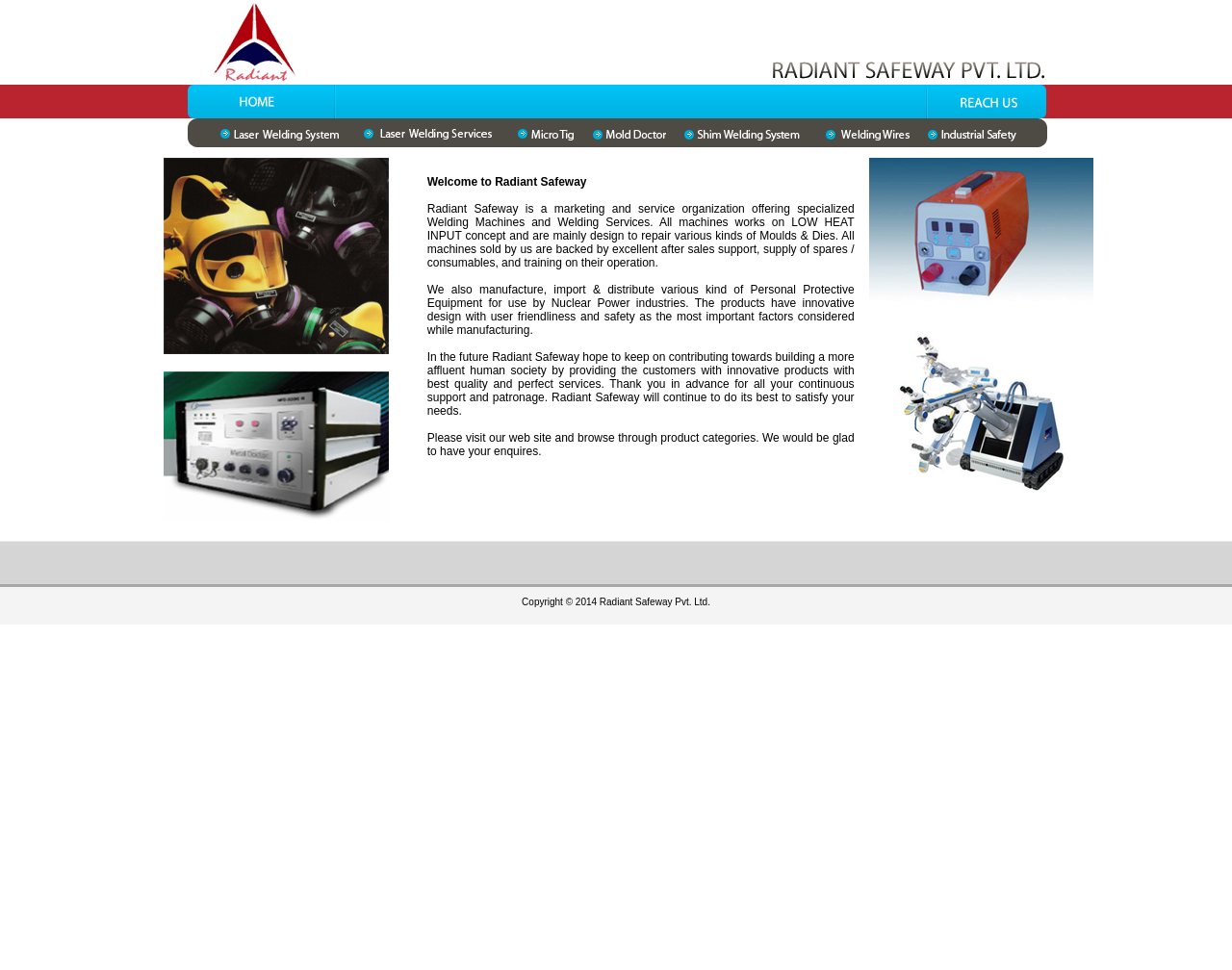Provide your answer to the question using just one word or phrase: What is the concept behind Radiant Safeway's machines?

LOW HEAT INPUT